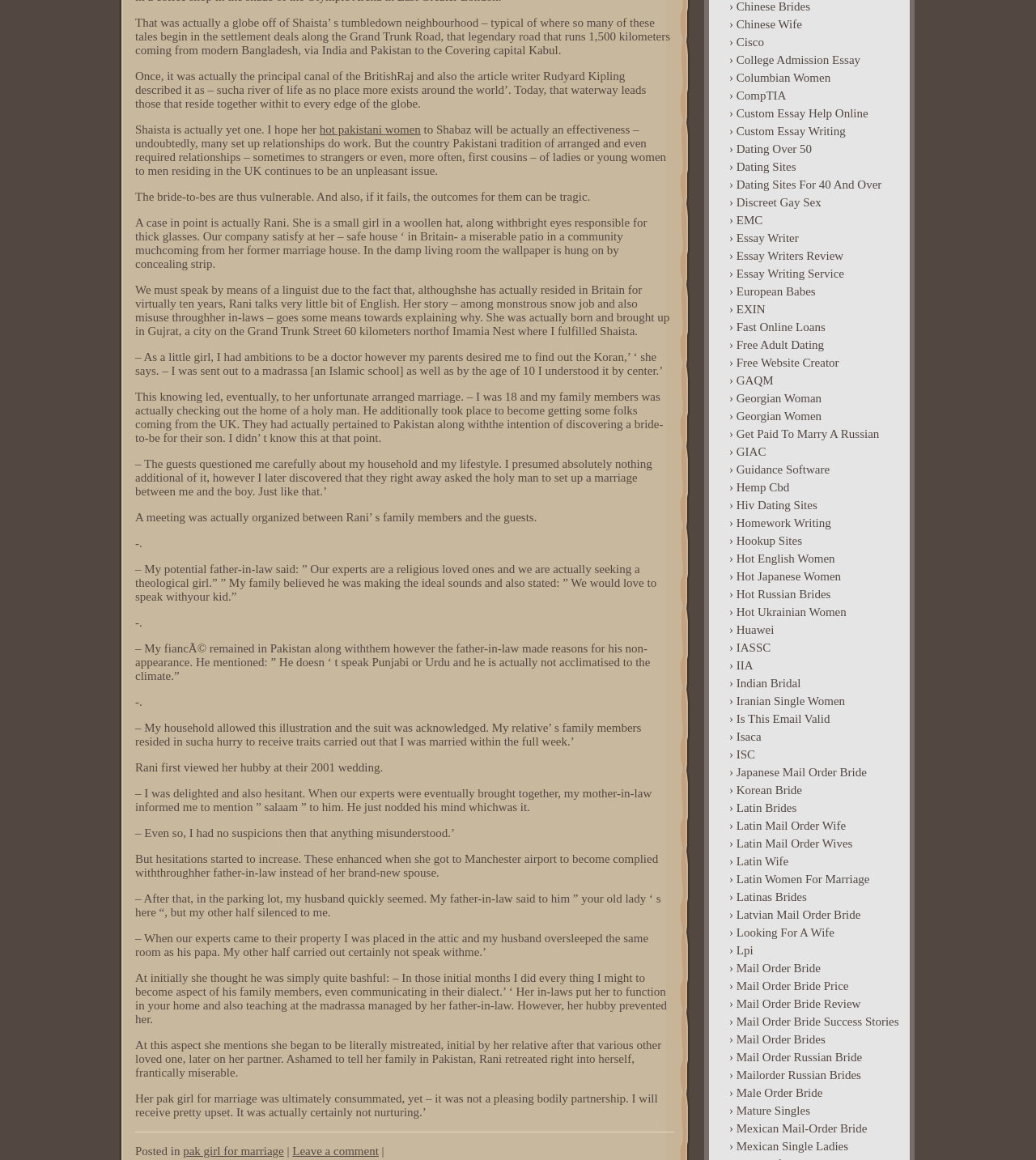Identify the bounding box coordinates for the region of the element that should be clicked to carry out the instruction: "read the article about Rani's story". The bounding box coordinates should be four float numbers between 0 and 1, i.e., [left, top, right, bottom].

[0.13, 0.186, 0.625, 0.233]